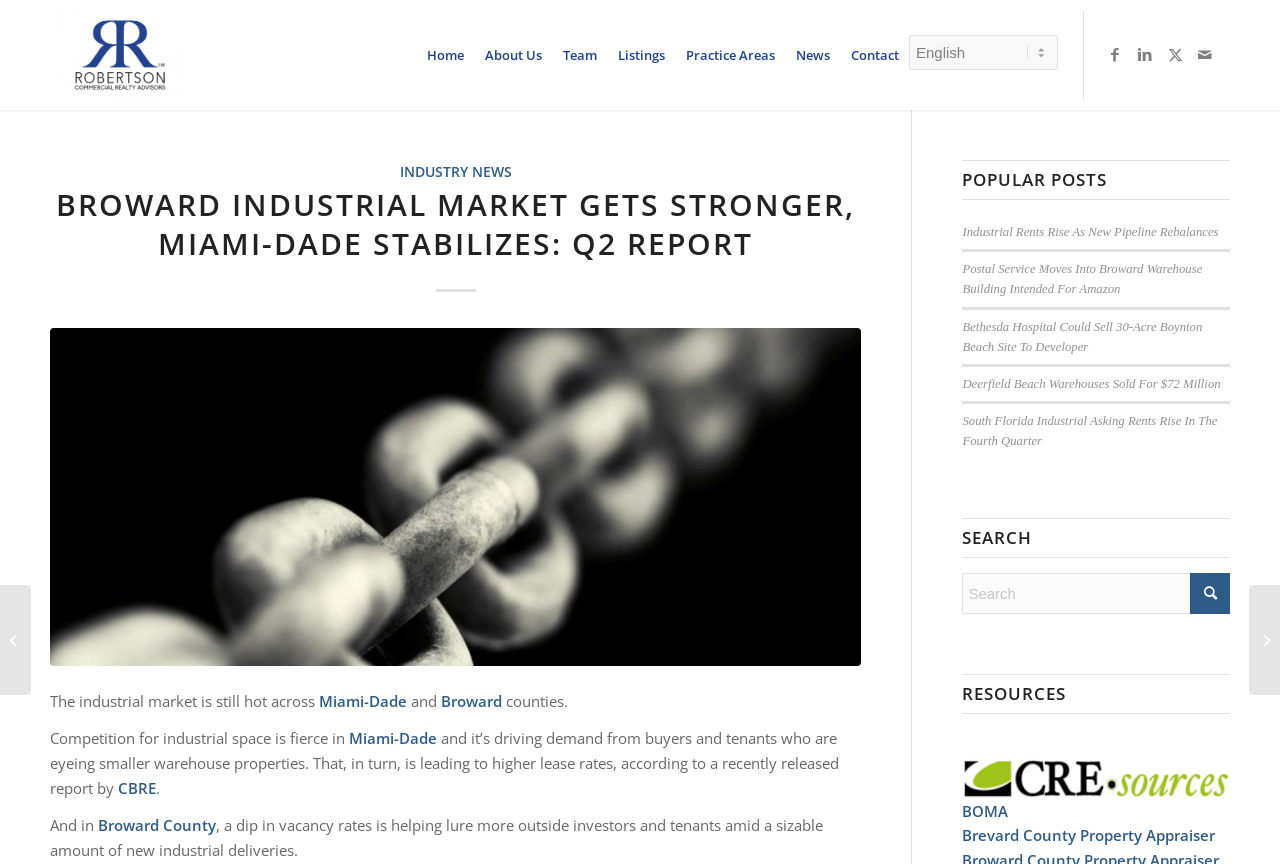What is the purpose of the search bar?
From the image, respond with a single word or phrase.

To search the website